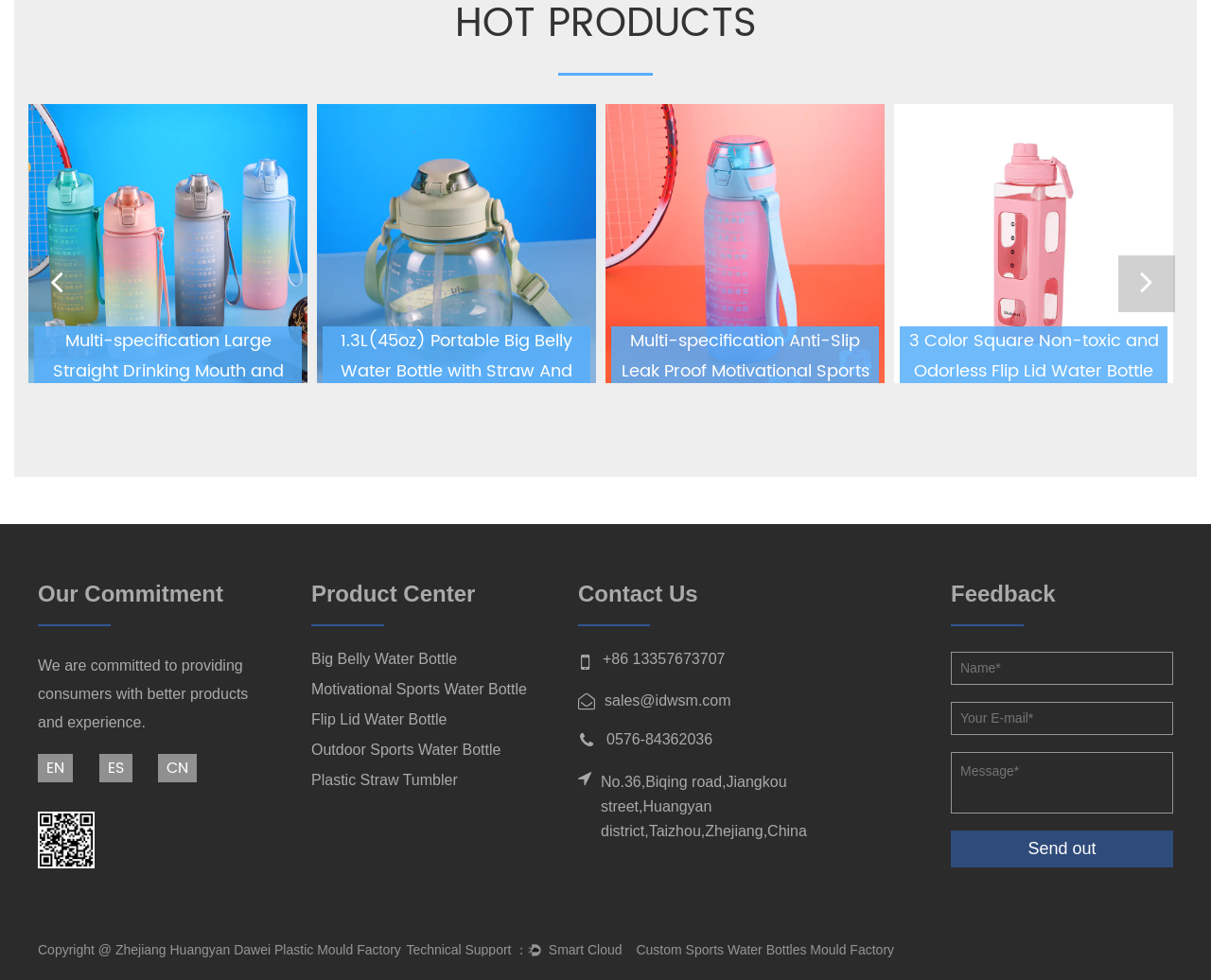Using the information in the image, could you please answer the following question in detail:
How can I contact the company?

The webpage has a 'Contact Us' section which provides the company's phone number, email address, and physical address, allowing customers to get in touch with them through various means.